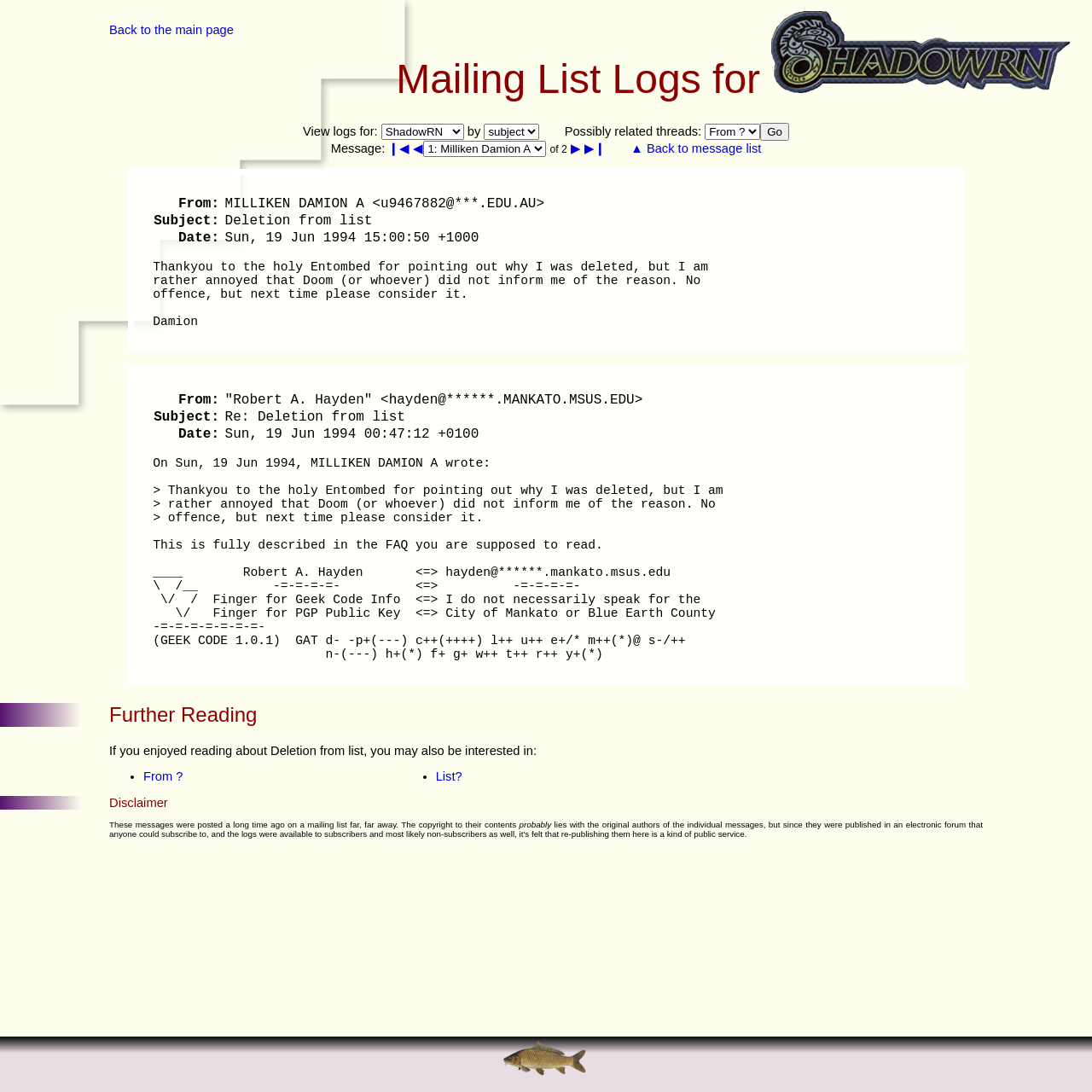From the image, can you give a detailed response to the question below:
Who is the author of the first email thread?

The author of the first email thread is identified by the 'From:' label in the table, which shows the email address and name 'MILLIKEN DAMION A <u9467882@***.EDU.AU>'.